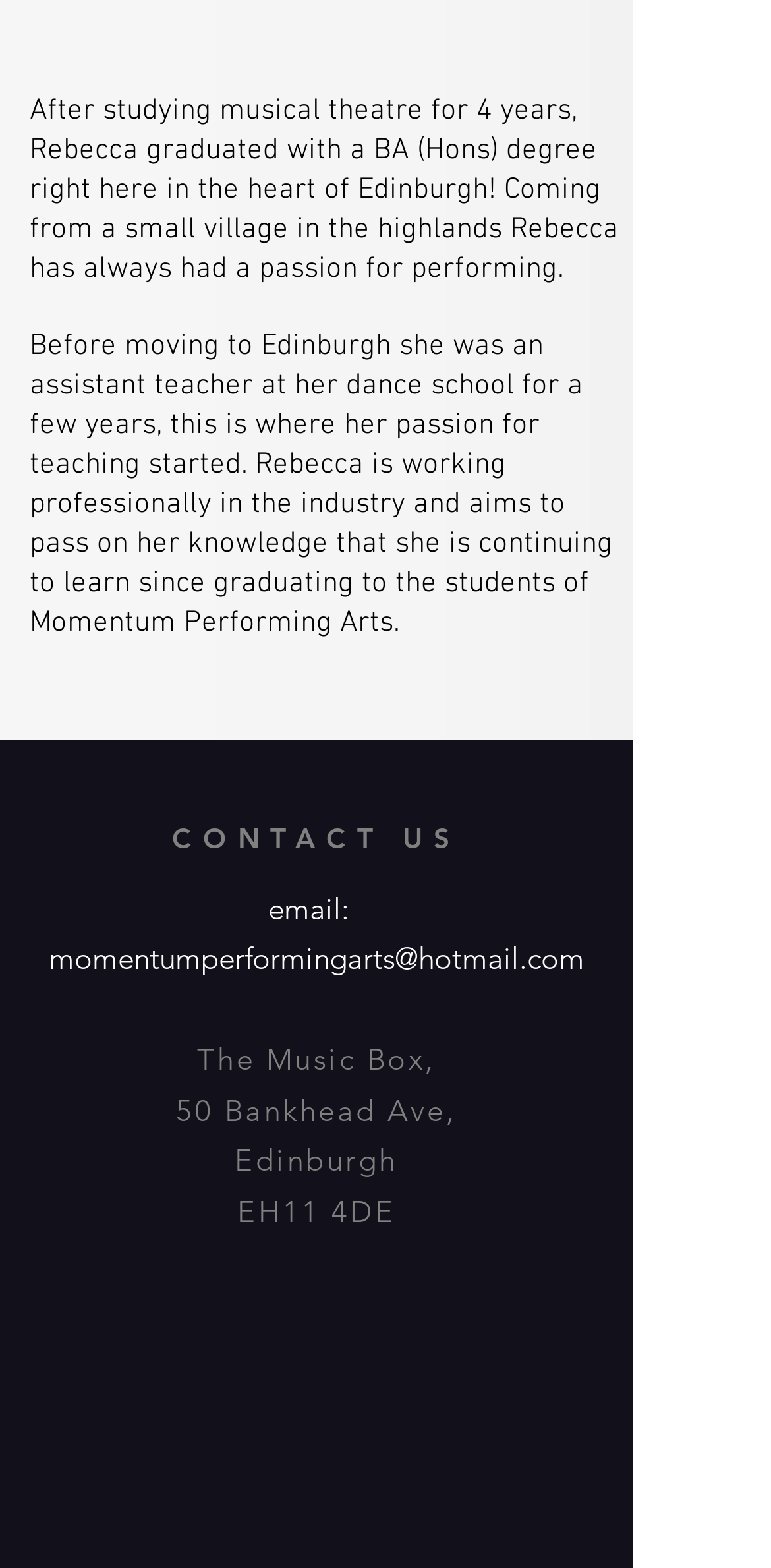Using the image as a reference, answer the following question in as much detail as possible:
What is the email address to contact?

From the link element with ID 87, we can see that the email address to contact is momentumperformingarts@hotmail.com.